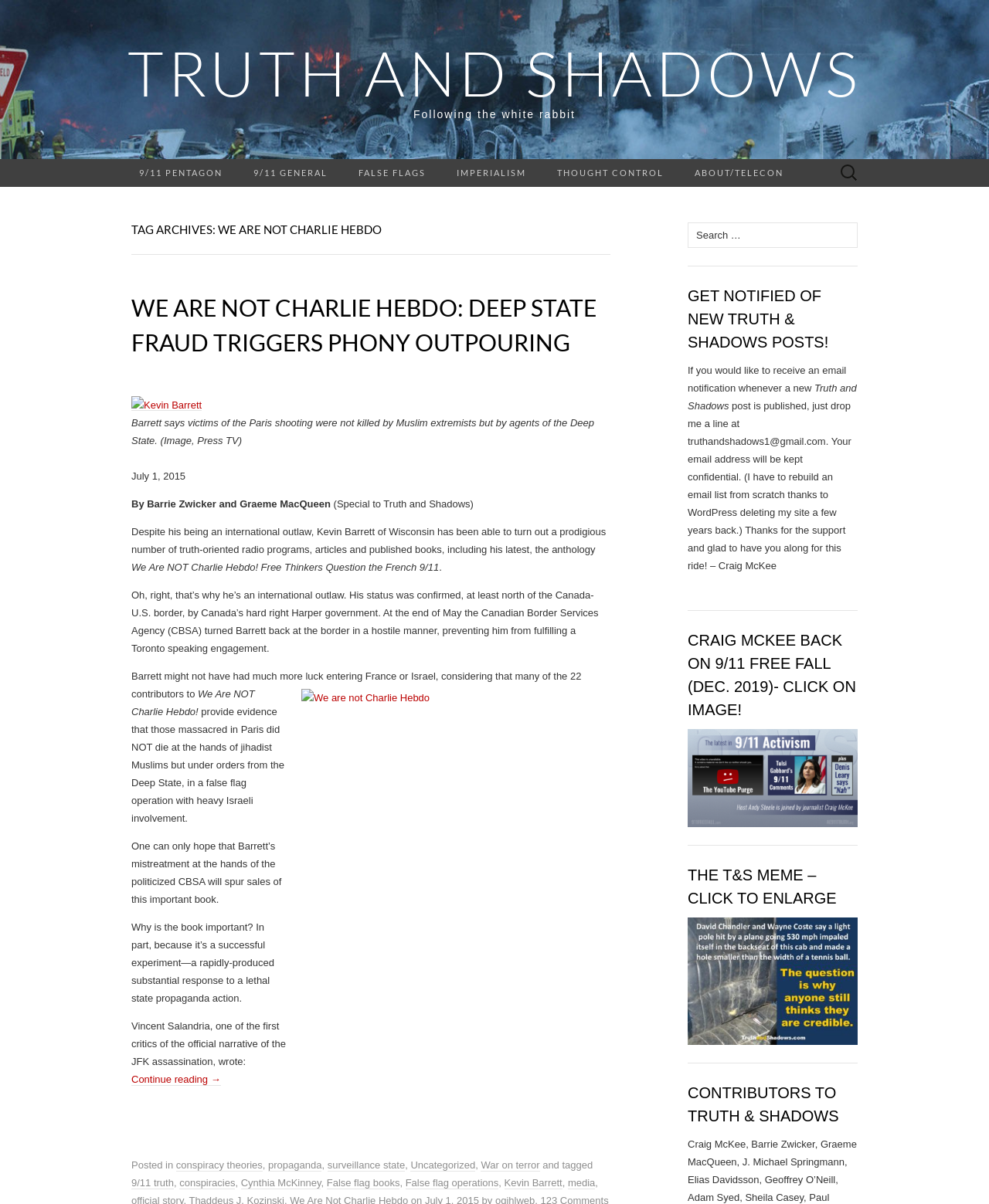Identify the bounding box coordinates of the clickable region necessary to fulfill the following instruction: "Get notified of new Truth and Shadows posts". The bounding box coordinates should be four float numbers between 0 and 1, i.e., [left, top, right, bottom].

[0.695, 0.236, 0.867, 0.294]